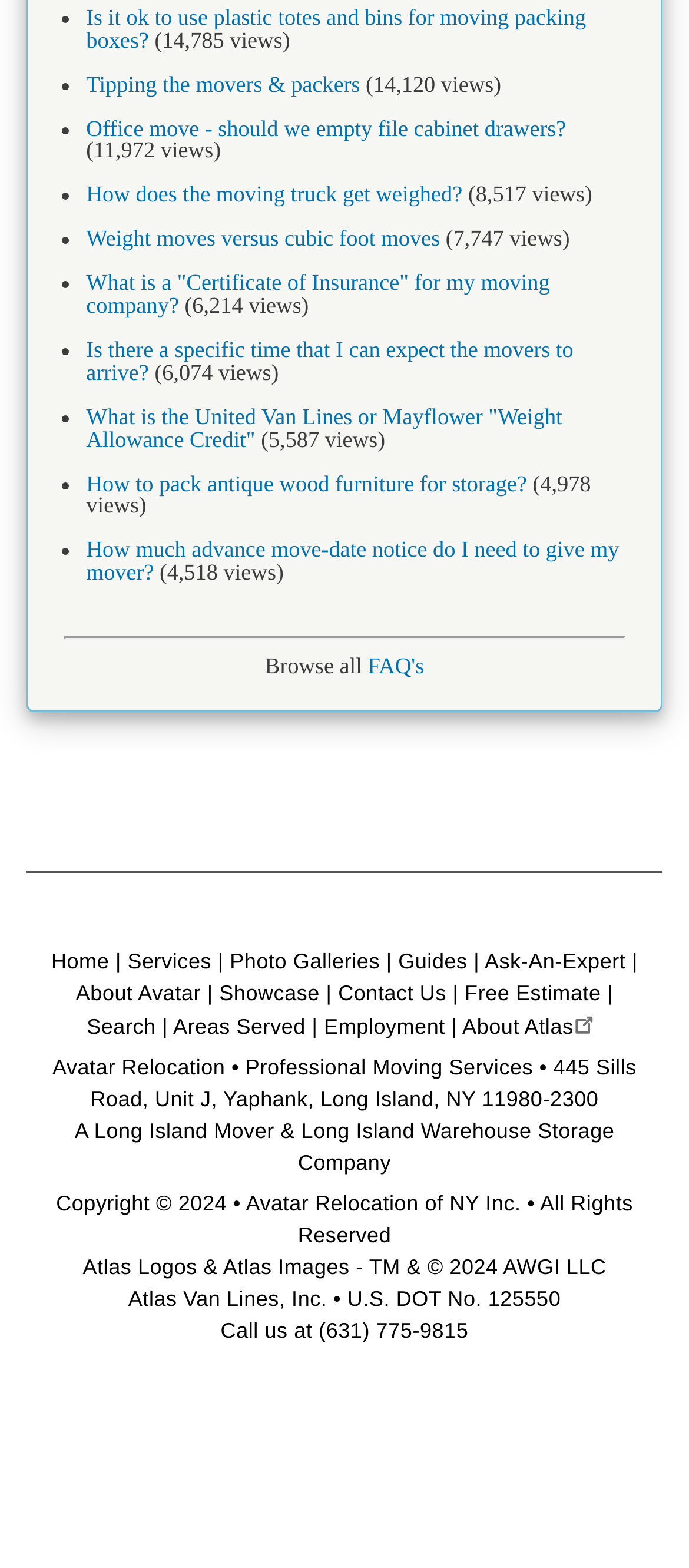Using the provided element description, identify the bounding box coordinates as (top-left x, top-left y, bottom-right x, bottom-right y). Ensure all values are between 0 and 1. Description: About Atlas(link is external)

[0.671, 0.647, 0.874, 0.662]